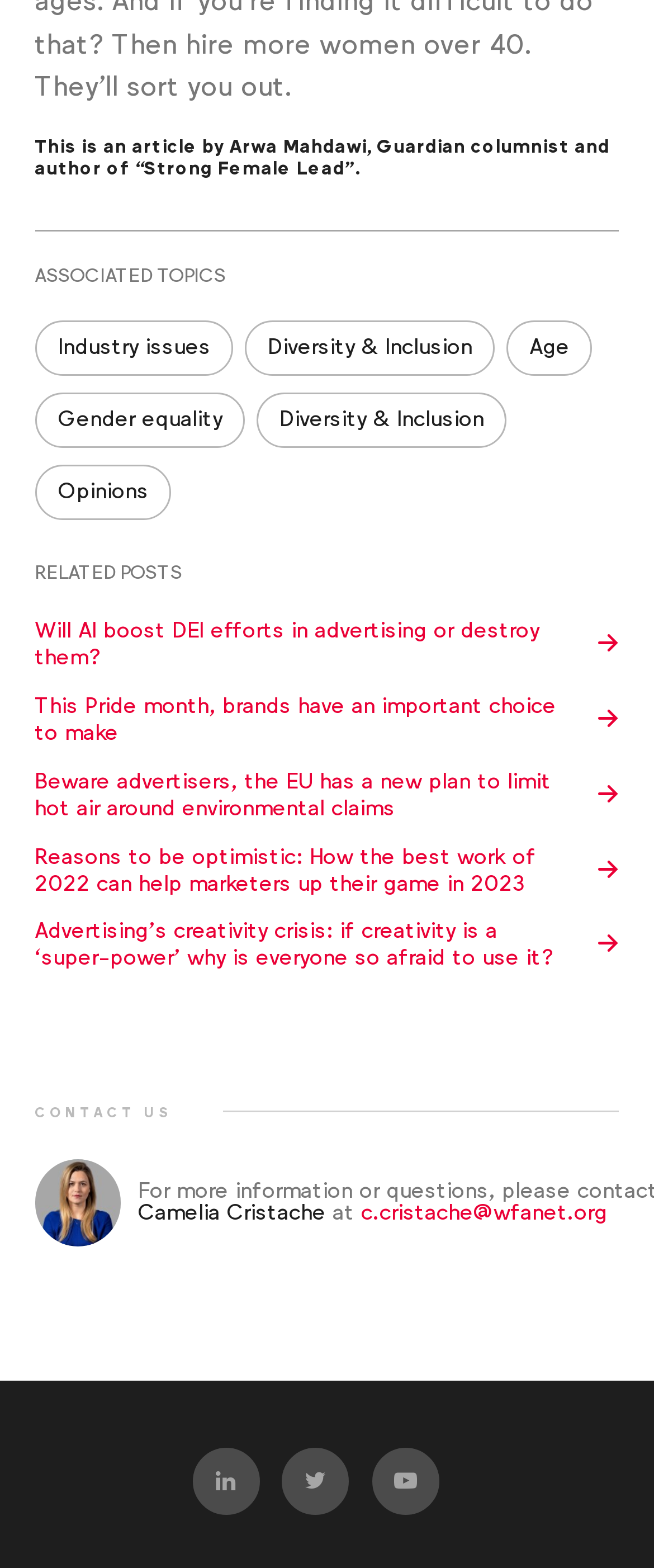Please identify the bounding box coordinates of the clickable area that will allow you to execute the instruction: "Explore Industry issues".

[0.053, 0.204, 0.357, 0.239]